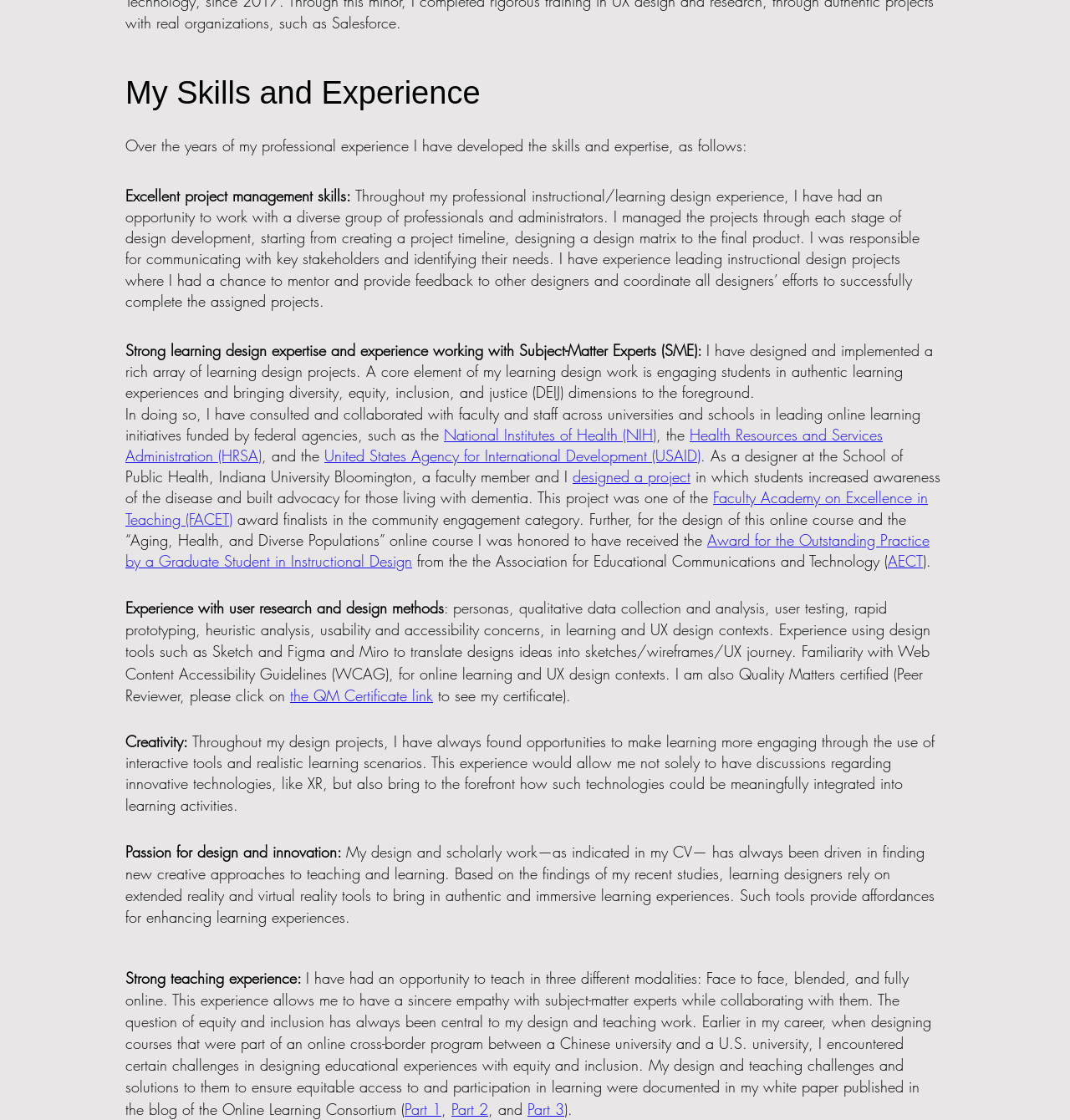Please identify the bounding box coordinates of where to click in order to follow the instruction: "View the QM Certificate link".

[0.271, 0.612, 0.405, 0.63]